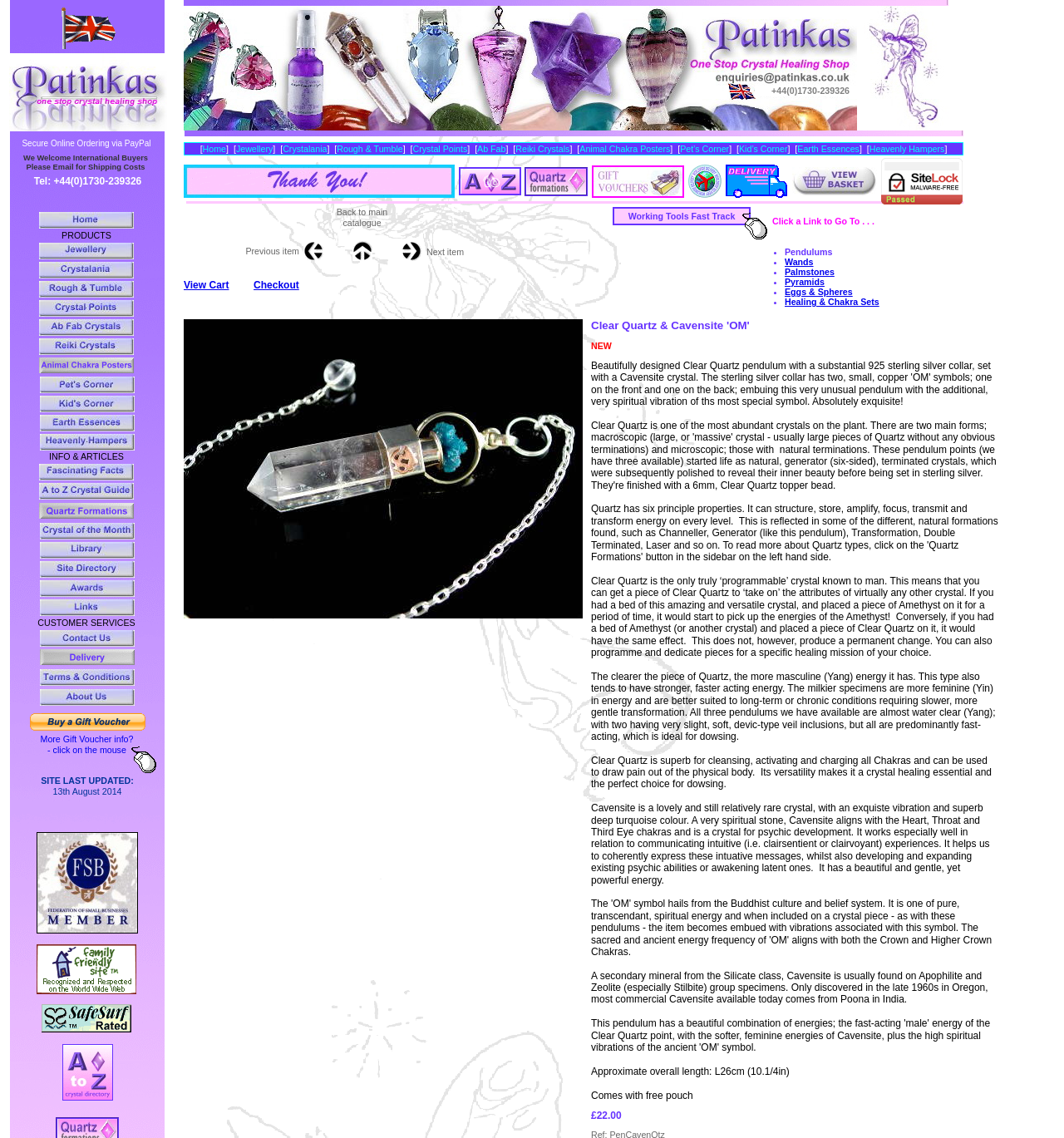Explain in detail what you observe on this webpage.

This webpage is about pendulums, specifically a Clear Quartz pendulum with a Cavensite crystal. At the top, there are several links to other pages, including "View Cart", "Checkout", and "Patinkas One Stop Crystal Healing Shop". Below these links, there is a section with three small images, each with a link below it.

The main content of the page is a detailed description of the Clear Quartz pendulum, including its properties, benefits, and how it can be used for healing. The text is divided into several sections, each with a heading. There are also several images of the pendulum throughout the text.

To the right of the main content, there is a sidebar with links to other categories, including "Wands", "Palmstones", "Pyramids", "Eggs & Spheres", and "Healing & Chakra Sets". There are also links to "Jewellery", "Home", "Working Tools, Carvings, Energy Boards & Much More...", "Kids Corner", "Earth Essences: Aromatic Crystal Aura Sprays", "Pets Corner", "Terms & Conditions", "Contact Us", and "Links".

At the bottom of the page, there are links to navigate to the next or previous item, as well as a link to go back to the main catalogue. There is also a section with a list of links to other categories, including "Pendulums", "Wands", "Palmstones", "Pyramids", "Eggs & Spheres", and "Healing & Chakra Sets".